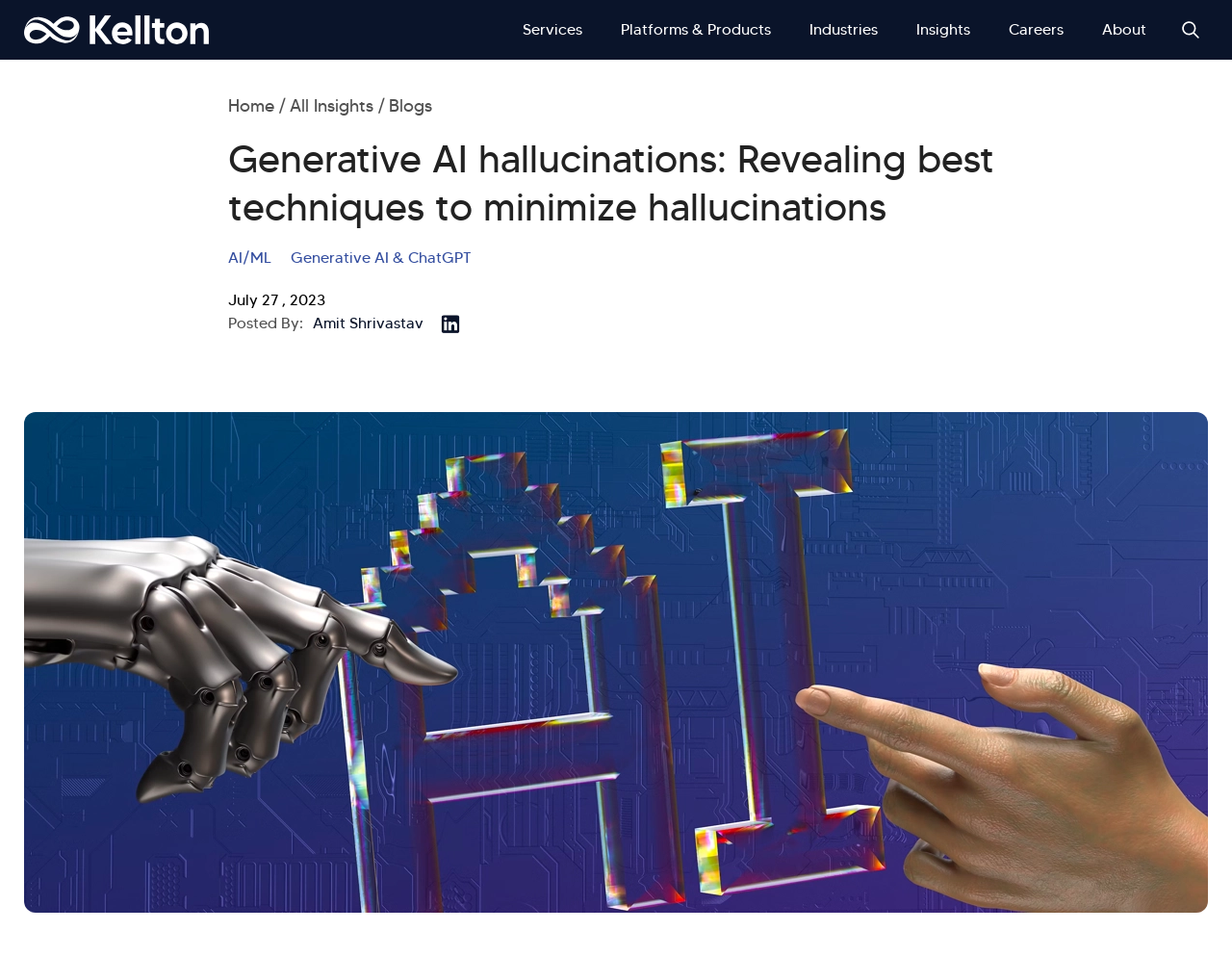Can you identify the bounding box coordinates of the clickable region needed to carry out this instruction: 'Go to the 'Legislation' page'? The coordinates should be four float numbers within the range of 0 to 1, stated as [left, top, right, bottom].

None